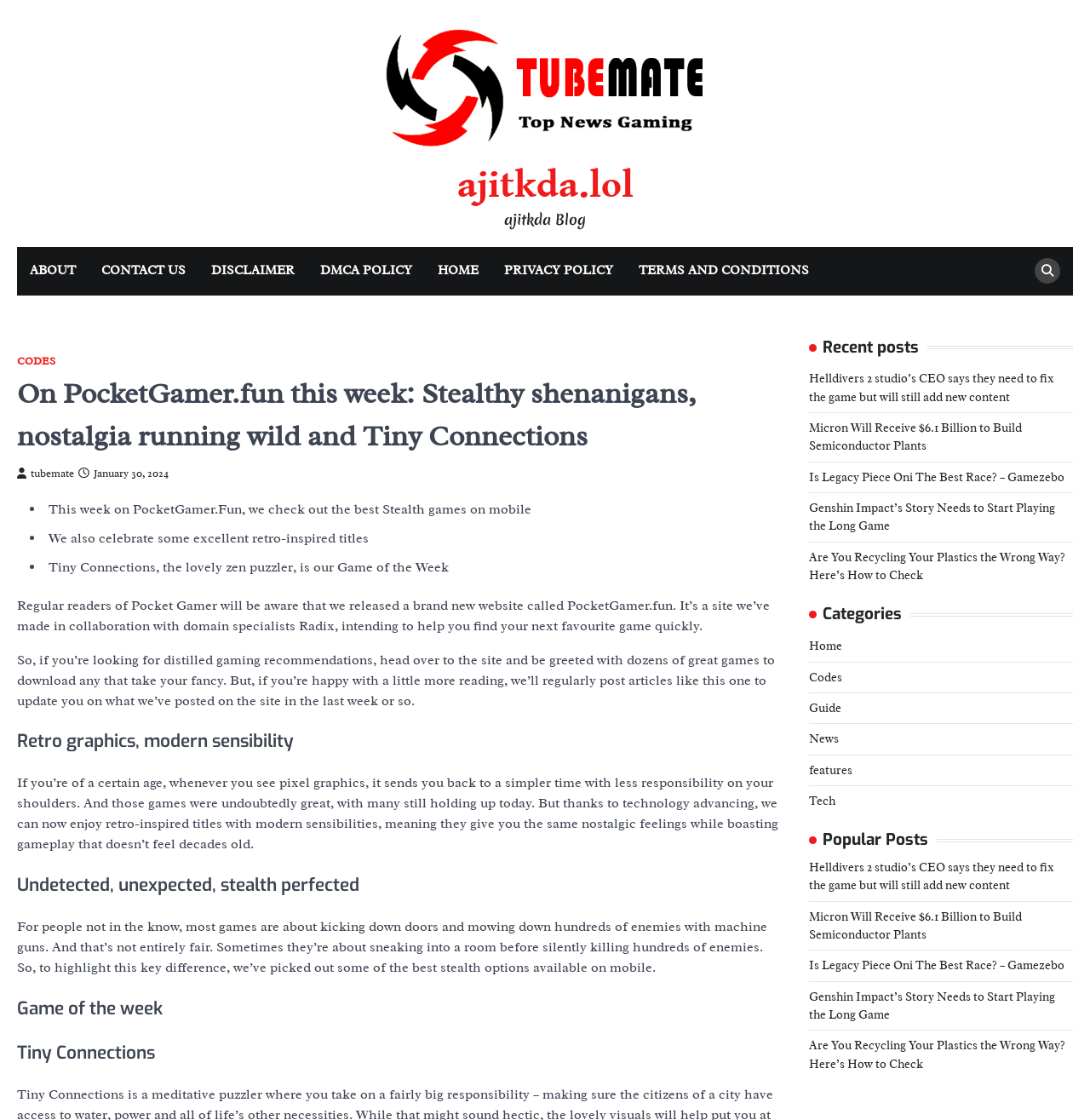Locate the primary headline on the webpage and provide its text.

On PocketGamer.fun this week: Stealthy shenanigans, nostalgia running wild and Tiny Connections